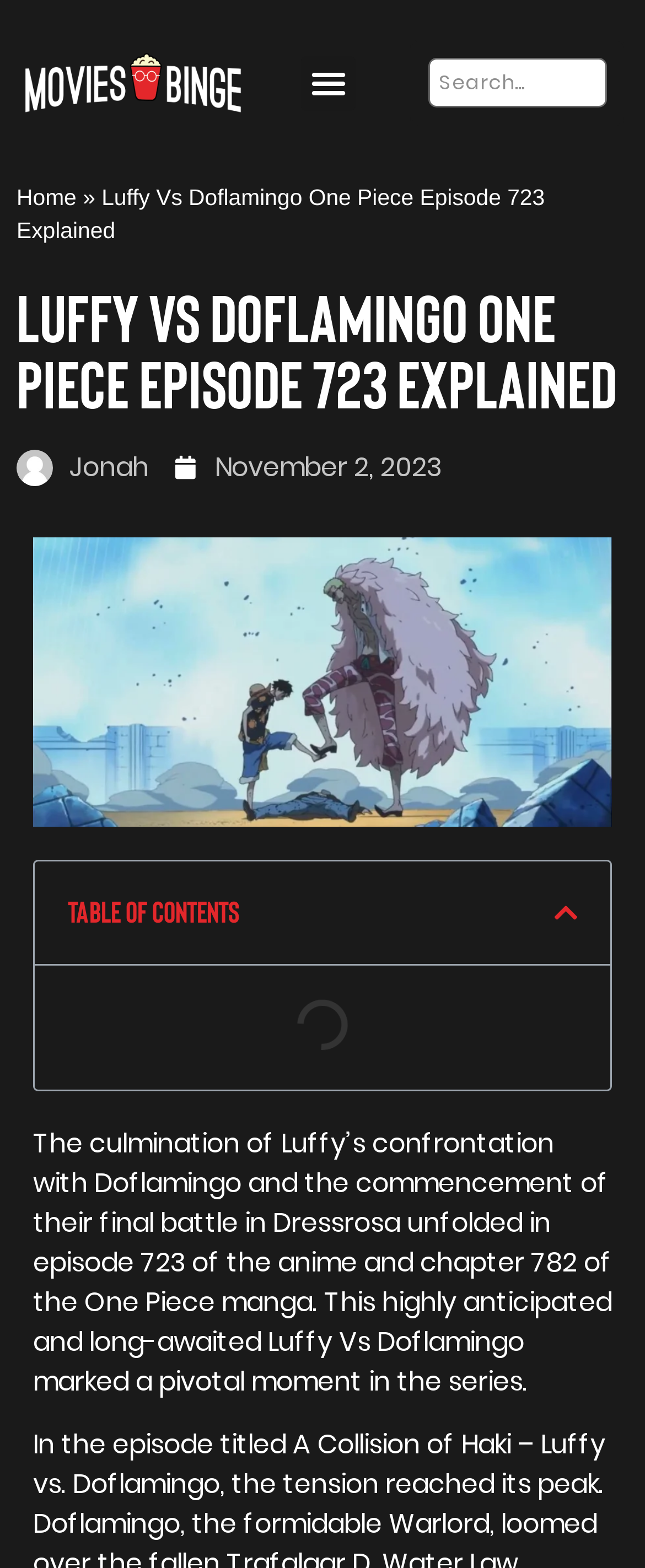What is the purpose of the button labeled 'Close table of contents'?
Look at the image and respond to the question as thoroughly as possible.

I found the answer by looking at the button labeled 'Close table of contents', which is located near the heading 'Table of Contents'. This suggests that the button is used to close the table of contents, allowing the user to hide or show the contents of the webpage.